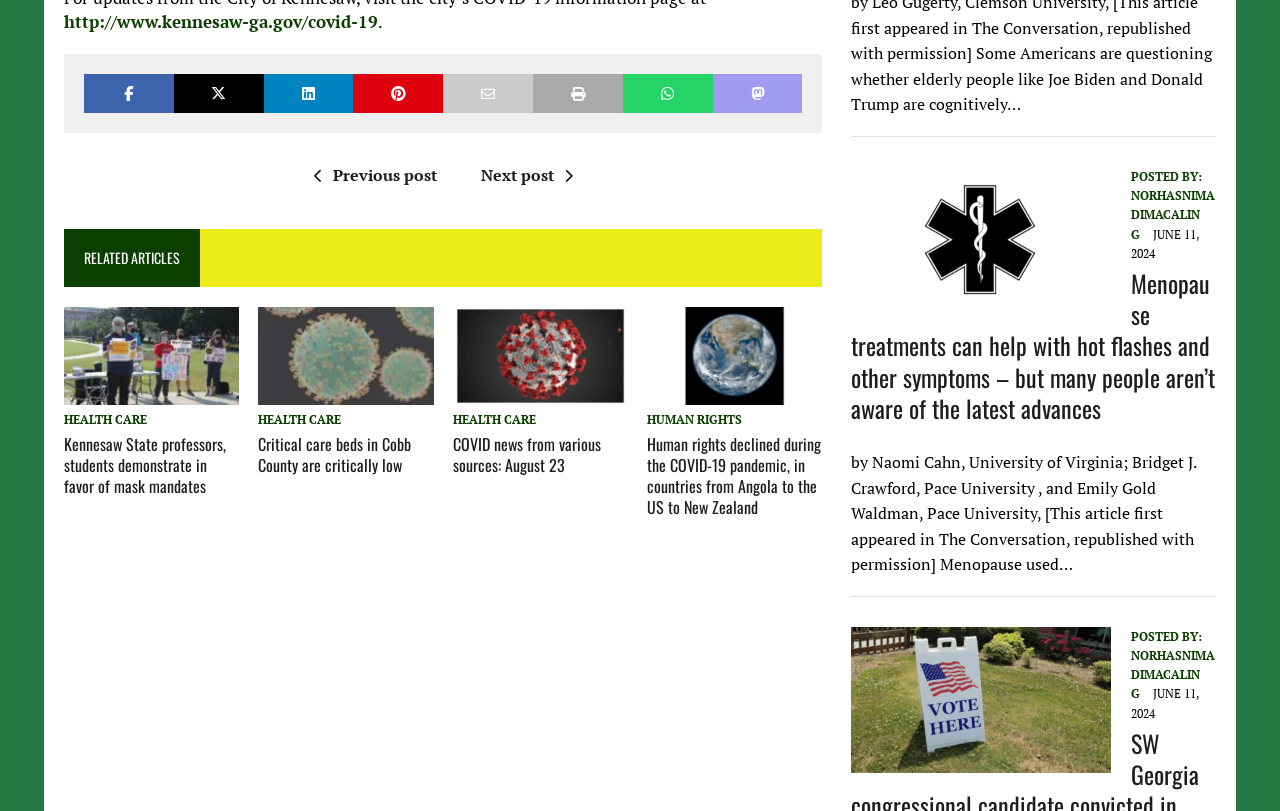What is the category of the third article?
Please answer the question as detailed as possible.

The third article is categorized under 'HEALTH CARE' as indicated by the link 'HEALTH CARE' below the image 'coronavirus under electron microscope'.